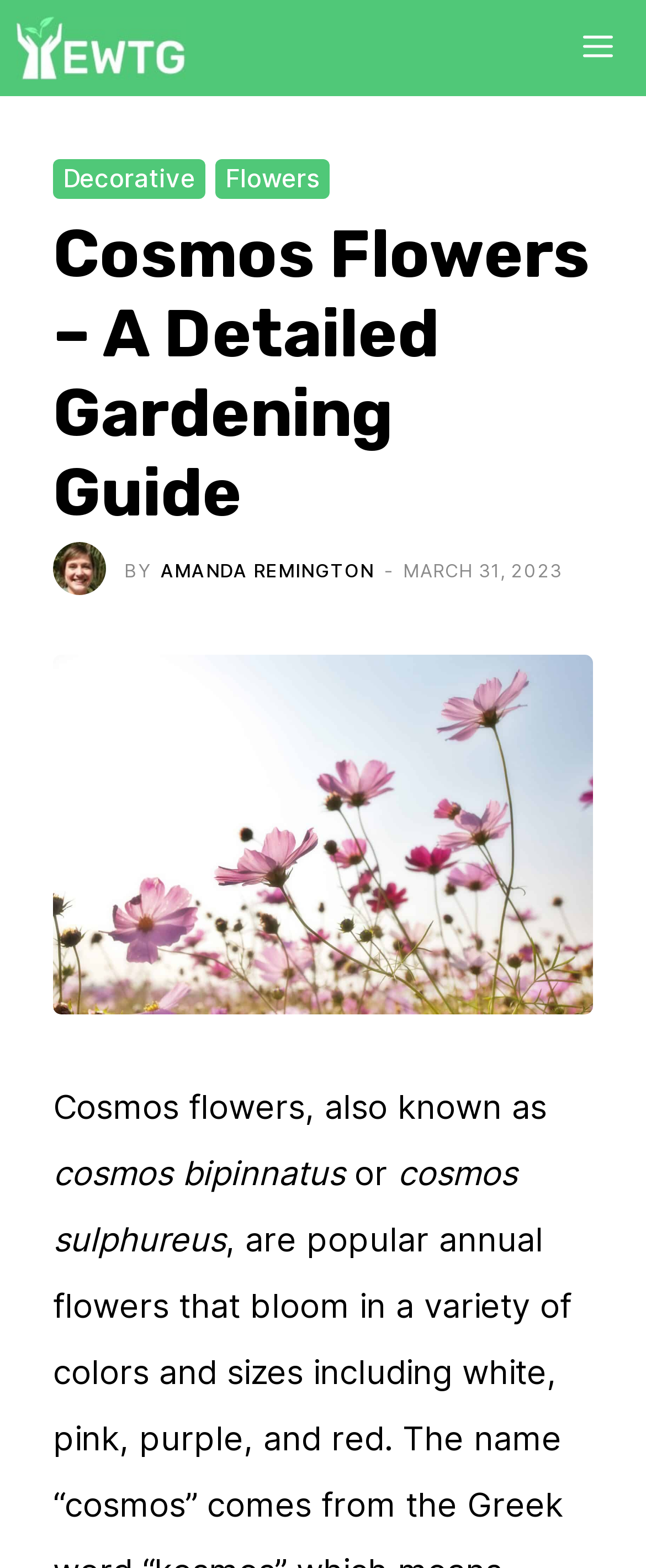Provide your answer in a single word or phrase: 
How many images are on this webpage?

3